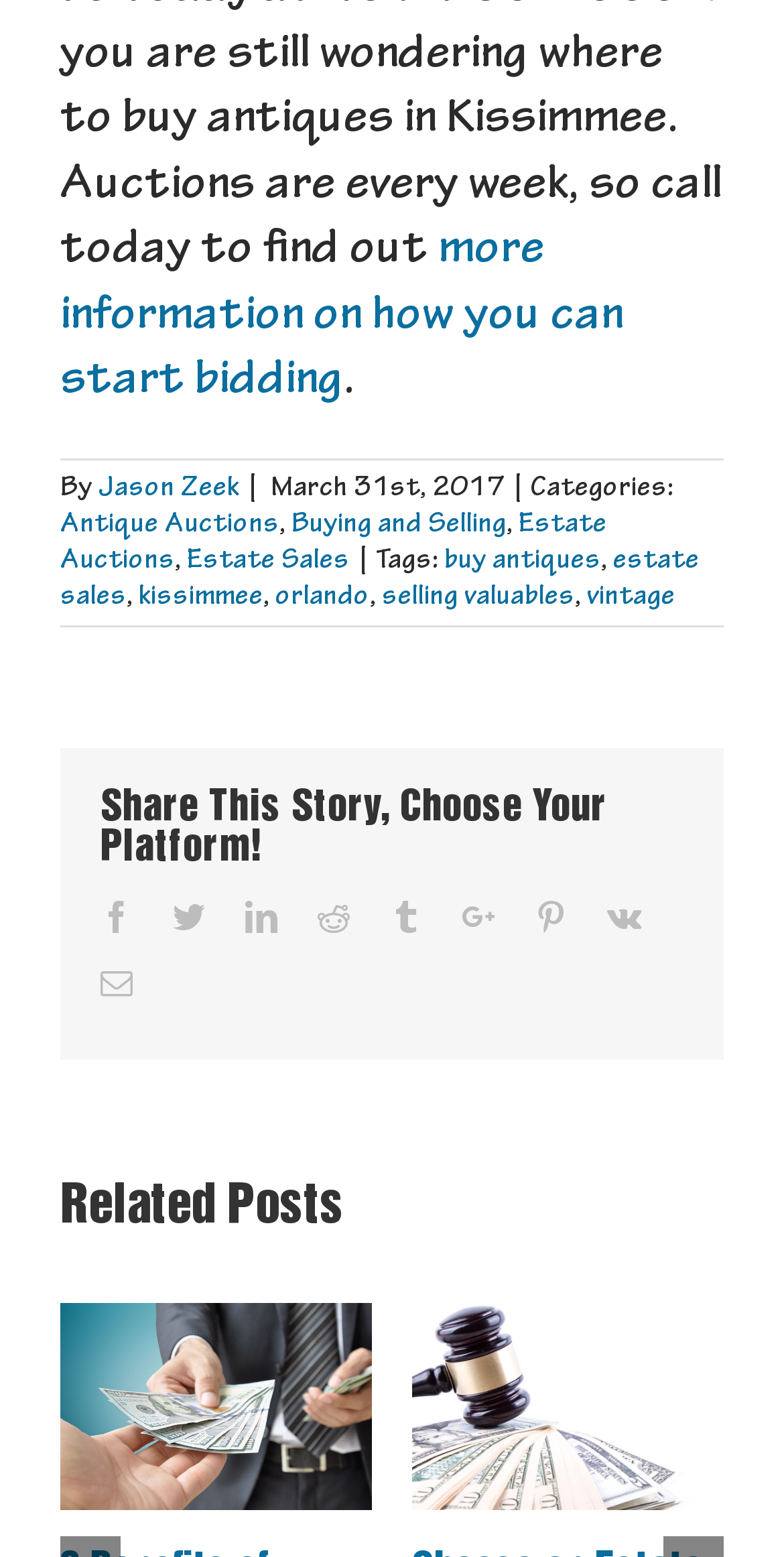Extract the bounding box coordinates for the described element: "Business". The coordinates should be represented as four float numbers between 0 and 1: [left, top, right, bottom].

None